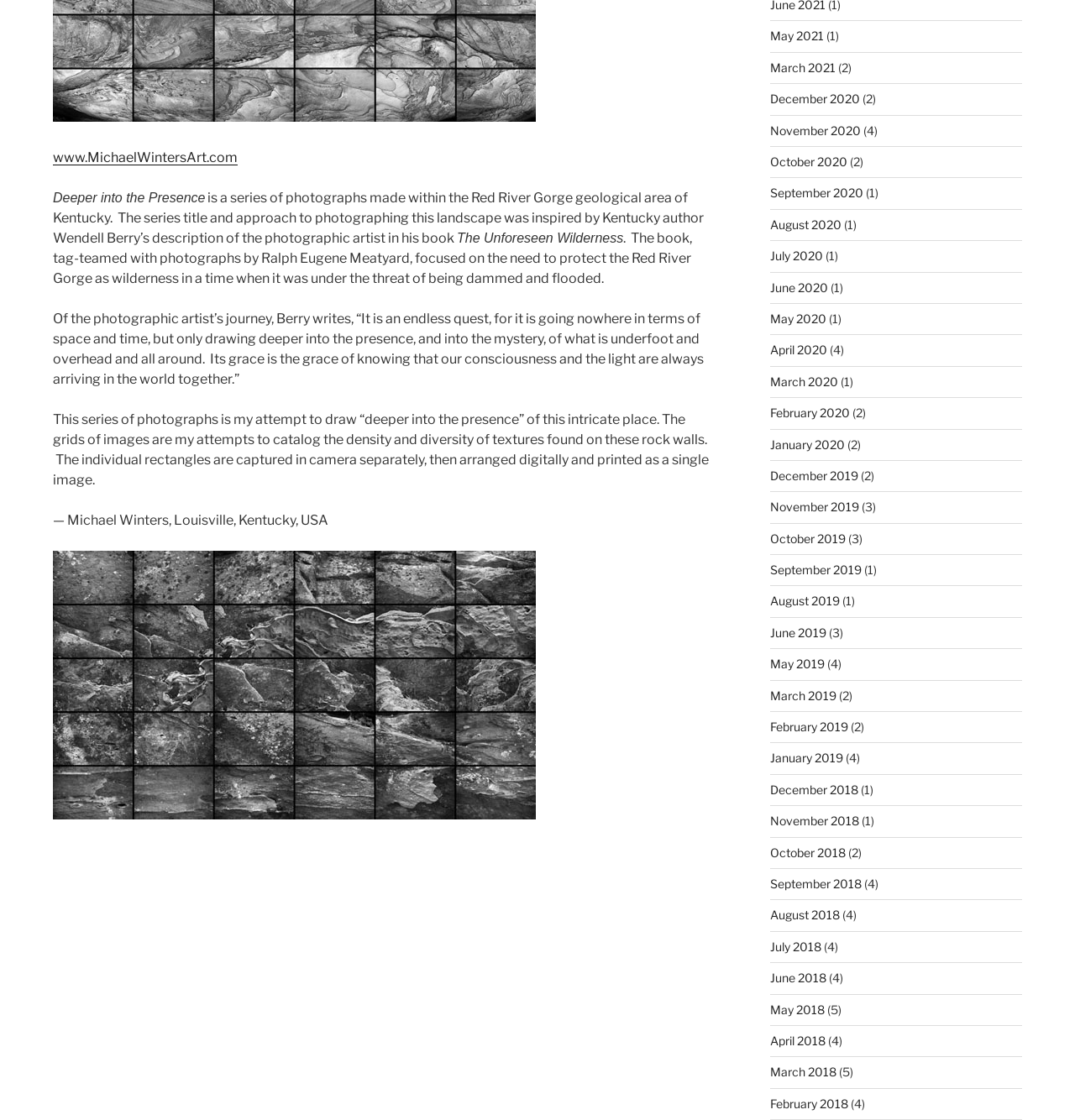Provide the bounding box coordinates for the UI element that is described as: "March 2020".

[0.716, 0.334, 0.78, 0.347]